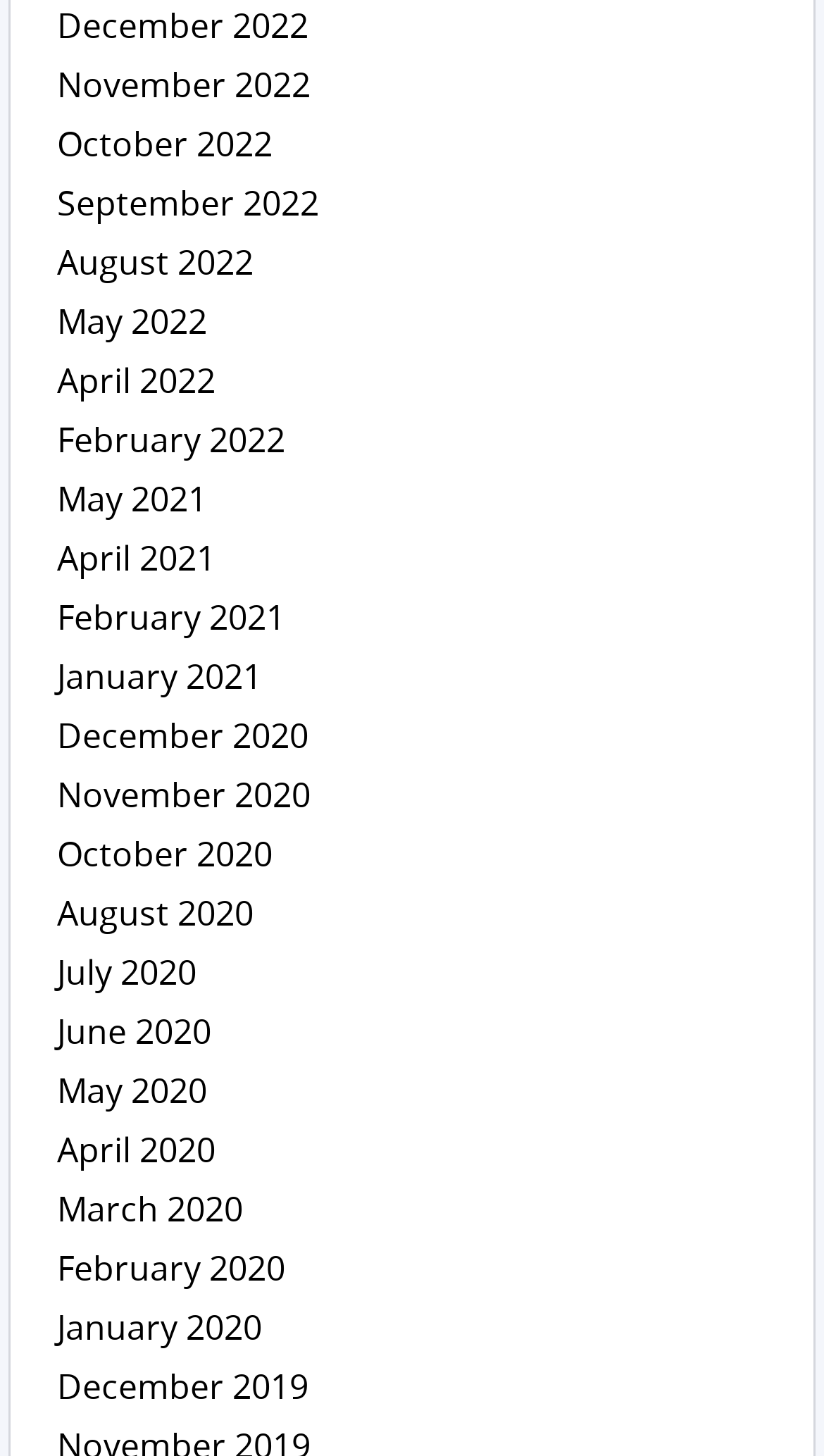Based on the element description January 2020, identify the bounding box of the UI element in the given webpage screenshot. The coordinates should be in the format (top-left x, top-left y, bottom-right x, bottom-right y) and must be between 0 and 1.

[0.069, 0.895, 0.318, 0.927]